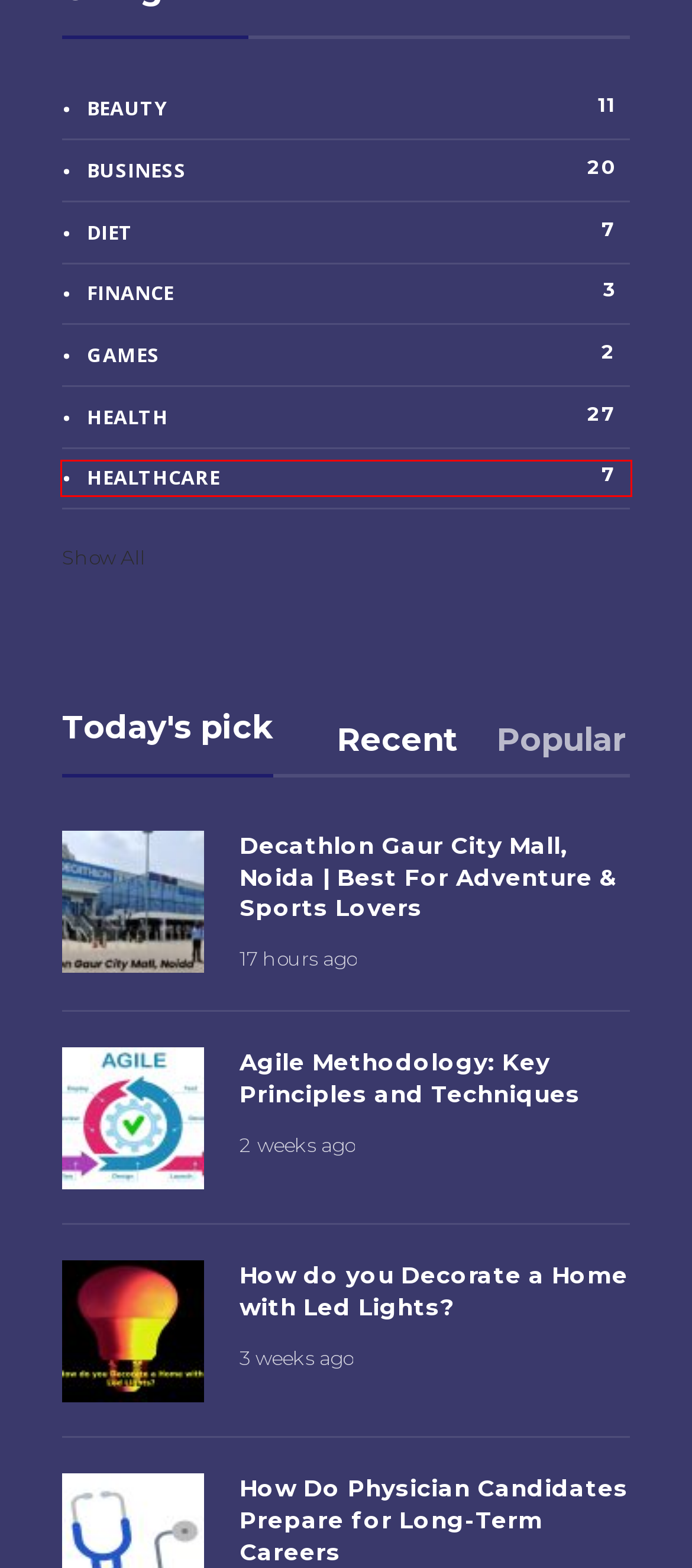Examine the screenshot of the webpage, noting the red bounding box around a UI element. Pick the webpage description that best matches the new page after the element in the red bounding box is clicked. Here are the candidates:
A. How do you Decorate a Home with Led Lights?
B. Beauty Archives - Marketo Blog
C. Diet Archives - Marketo Blog
D. Healthcare Archives - Marketo Blog
E. How Do Physician Candidates Prepare for Long-Term Careers
F. Decathlon Gaur City Mall, Noida | Best For Adventure & Sports Lovers
G. Agile Methodology: Key Principles and Techniques
H. Finance Archives - Marketo Blog

D